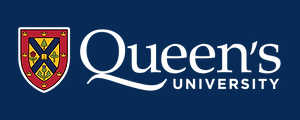Provide a single word or phrase answer to the question: 
What does the logo convey?

Tradition and academic excellence